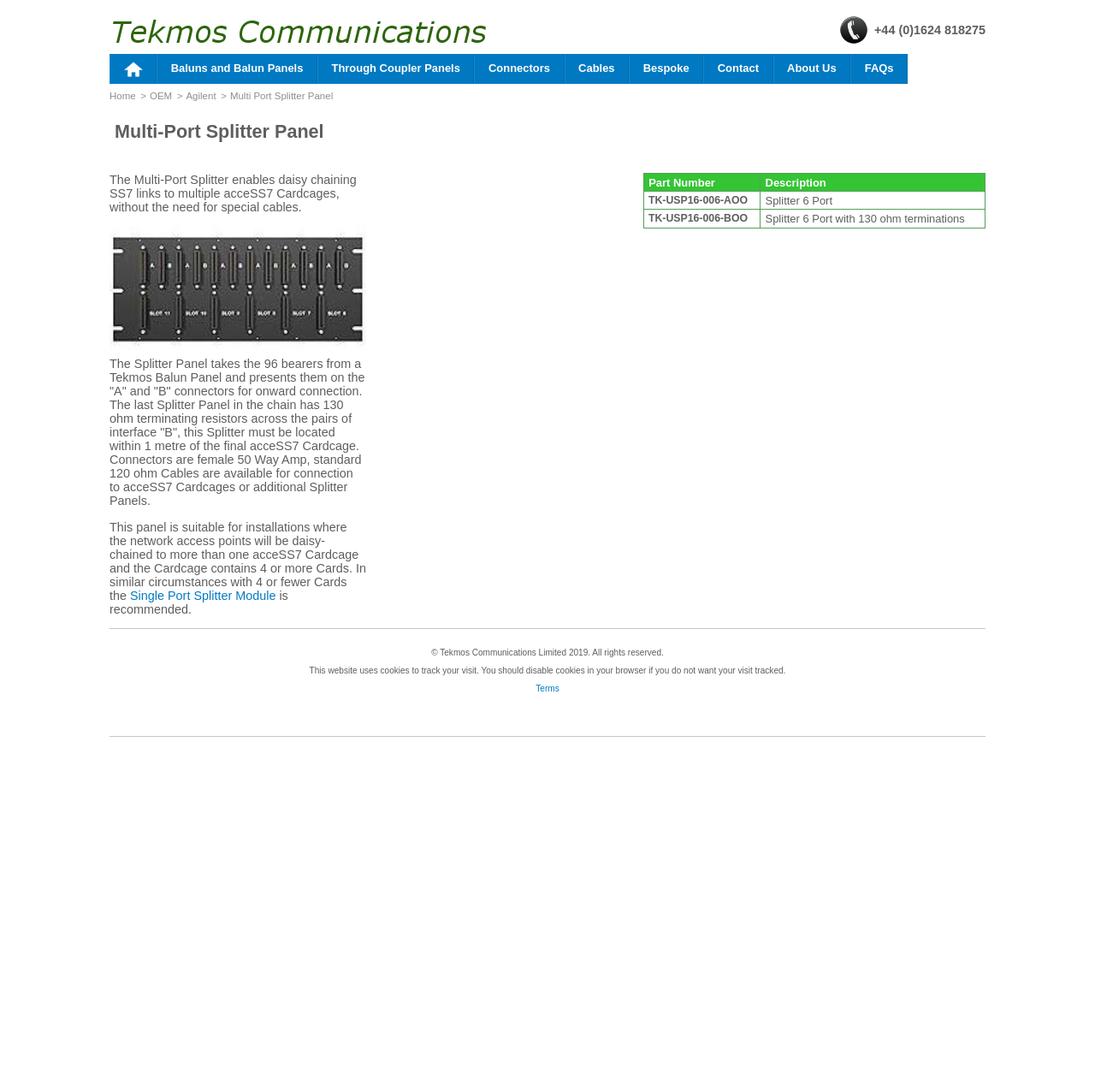What is the purpose of the Multi-Port Splitter?
Please answer the question with as much detail as possible using the screenshot.

The text on the webpage explains that the Multi-Port Splitter enables daisy chaining SS7 links to multiple acceSS7 Cardcages, without the need for special cables. This suggests that the purpose of the Multi-Port Splitter is to facilitate the connection of multiple devices in a network.